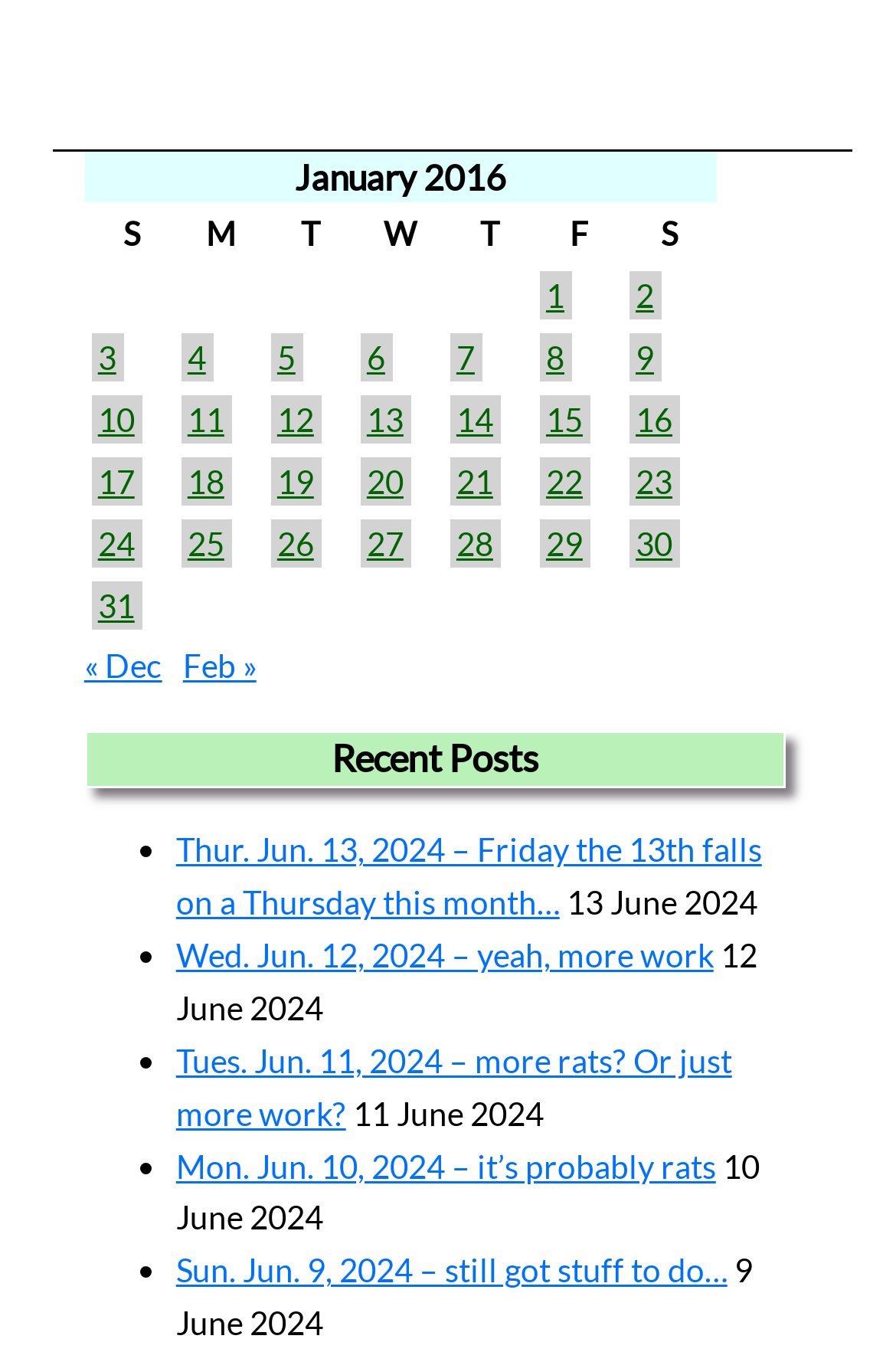Extract the bounding box coordinates for the UI element described by the text: "Feb »". The coordinates should be in the form of [left, top, right, bottom] with values between 0 and 1.

[0.204, 0.477, 0.286, 0.525]